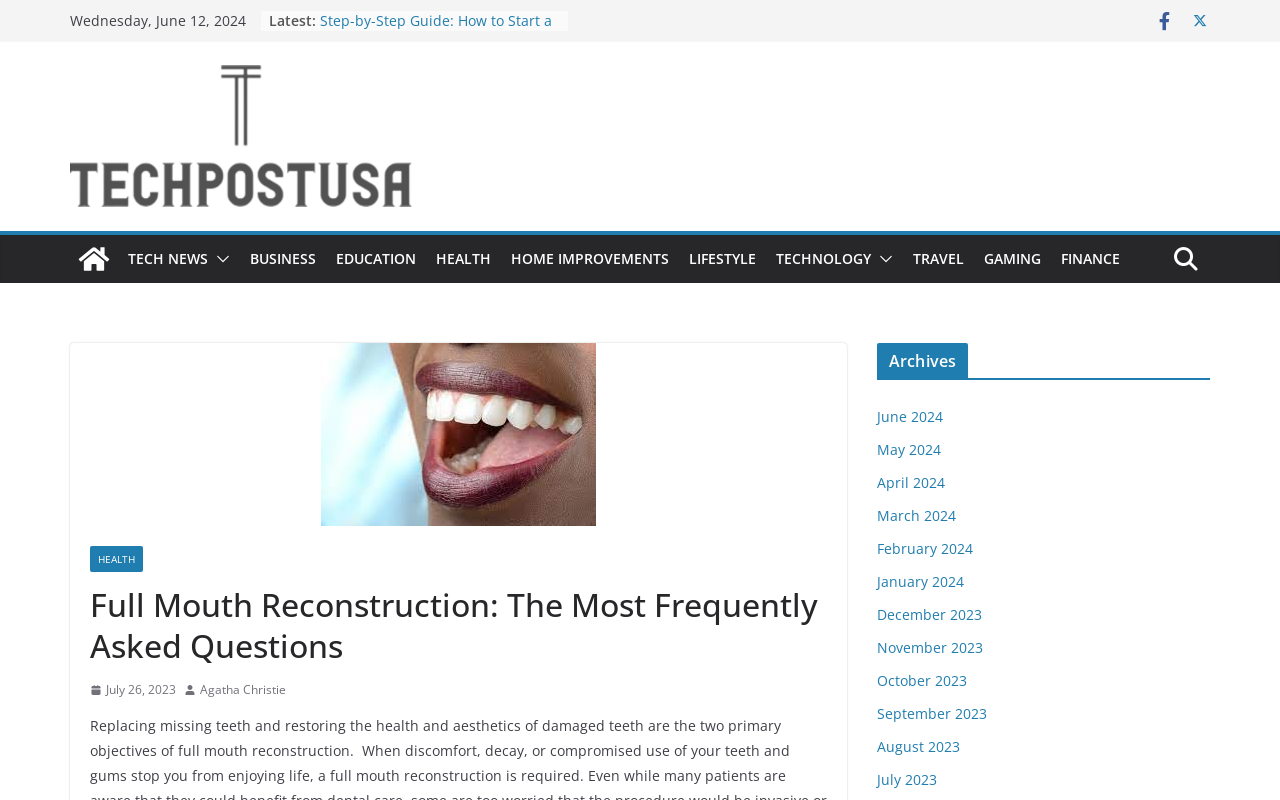Illustrate the webpage's structure and main components comprehensively.

The webpage is a blog website called Techpostusa, which provides information on multiple niches such as Tech, Business, Education, Sports, Home, and Lifestyle. At the top of the page, there is a date displayed as "Wednesday, June 12, 2024". Below the date, there is a section labeled "Latest:" with a list of five article links, each preceded by a bullet point. The article titles include "Houses for Sale in Finestrat: Market Trends and Tips", "Step-by-Step Guide: How to Start a Home Care Business", and "Creating the Perfect Virtual Run Playlist".

To the right of the article list, there are two social media icons, represented by "\uf39e" and "\ue61b". Above these icons, there is a logo for Tech Post Usa, which is an image with a link to the website's homepage. Below the logo, there is a navigation menu with links to various categories, including TECH NEWS, BUSINESS, EDUCATION, HEALTH, HOME IMPROVEMENTS, LIFESTYLE, TECHNOLOGY, TRAVEL, GAMING, and FINANCE.

On the left side of the page, there is a section with a heading "Full Mouth Reconstruction: The Most Frequently Asked Questions" and a link to an article with the same title. Below this section, there are links to archived articles, organized by month, from June 2024 to July 2023. Each month has a link to a corresponding archive page.

At the bottom of the page, there is a section with a heading "Archives" and links to archived articles, also organized by month, from June 2024 to July 2023.